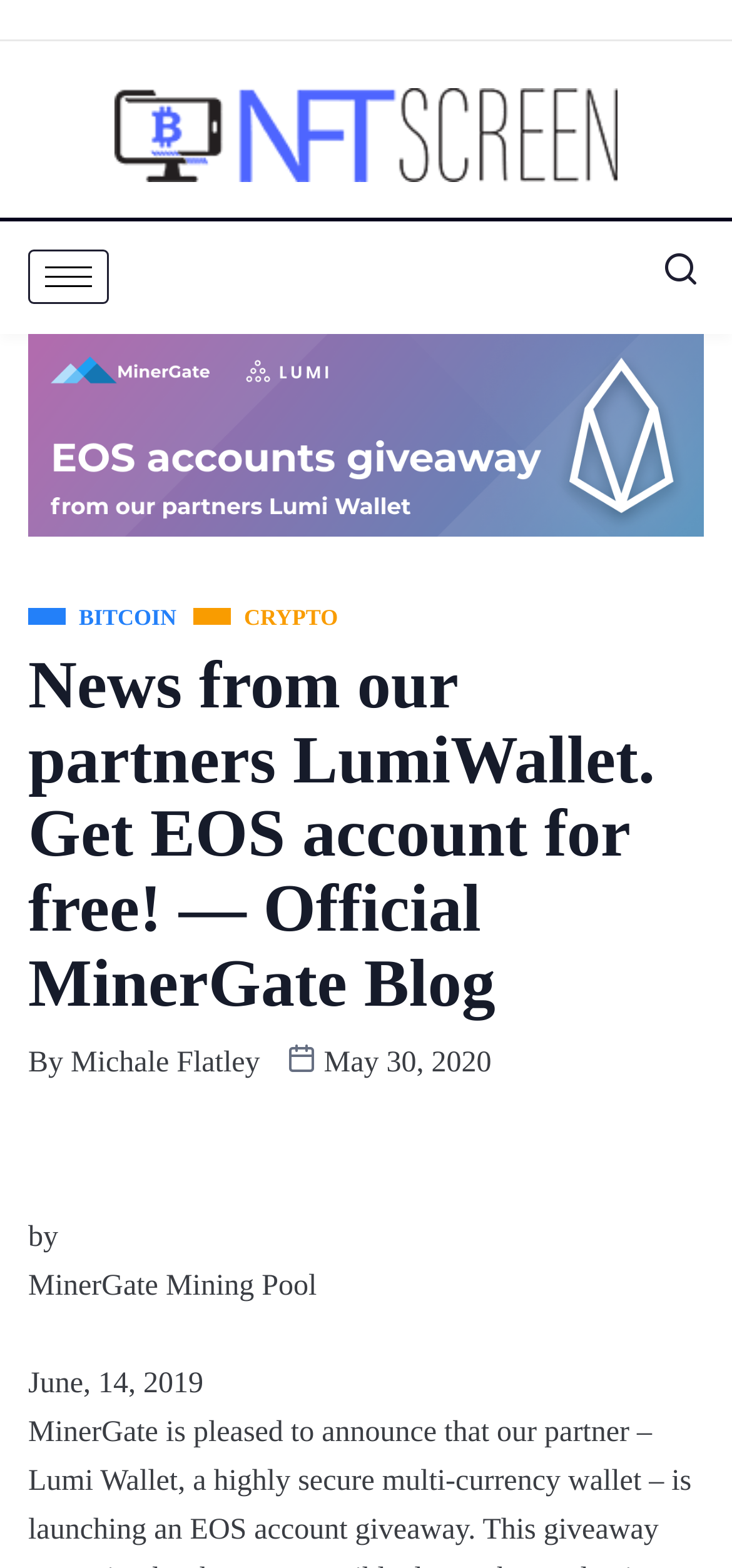When was the blog post published?
Please provide a comprehensive answer based on the contents of the image.

The publication date of the blog post is mentioned below the title of the post, and it is 'May 30, 2020'.